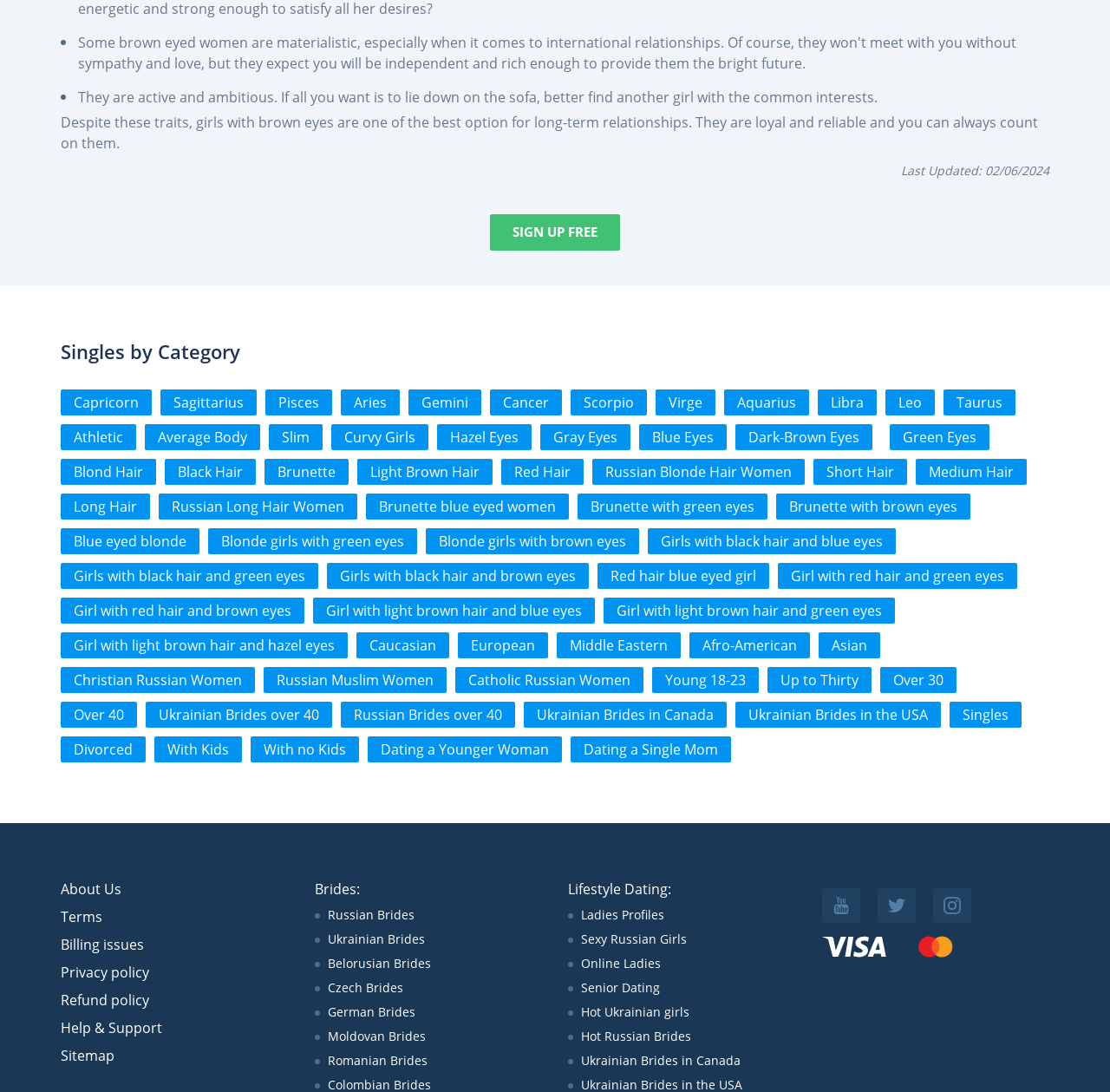Could you specify the bounding box coordinates for the clickable section to complete the following instruction: "View Capricorn singles"?

[0.055, 0.357, 0.137, 0.381]